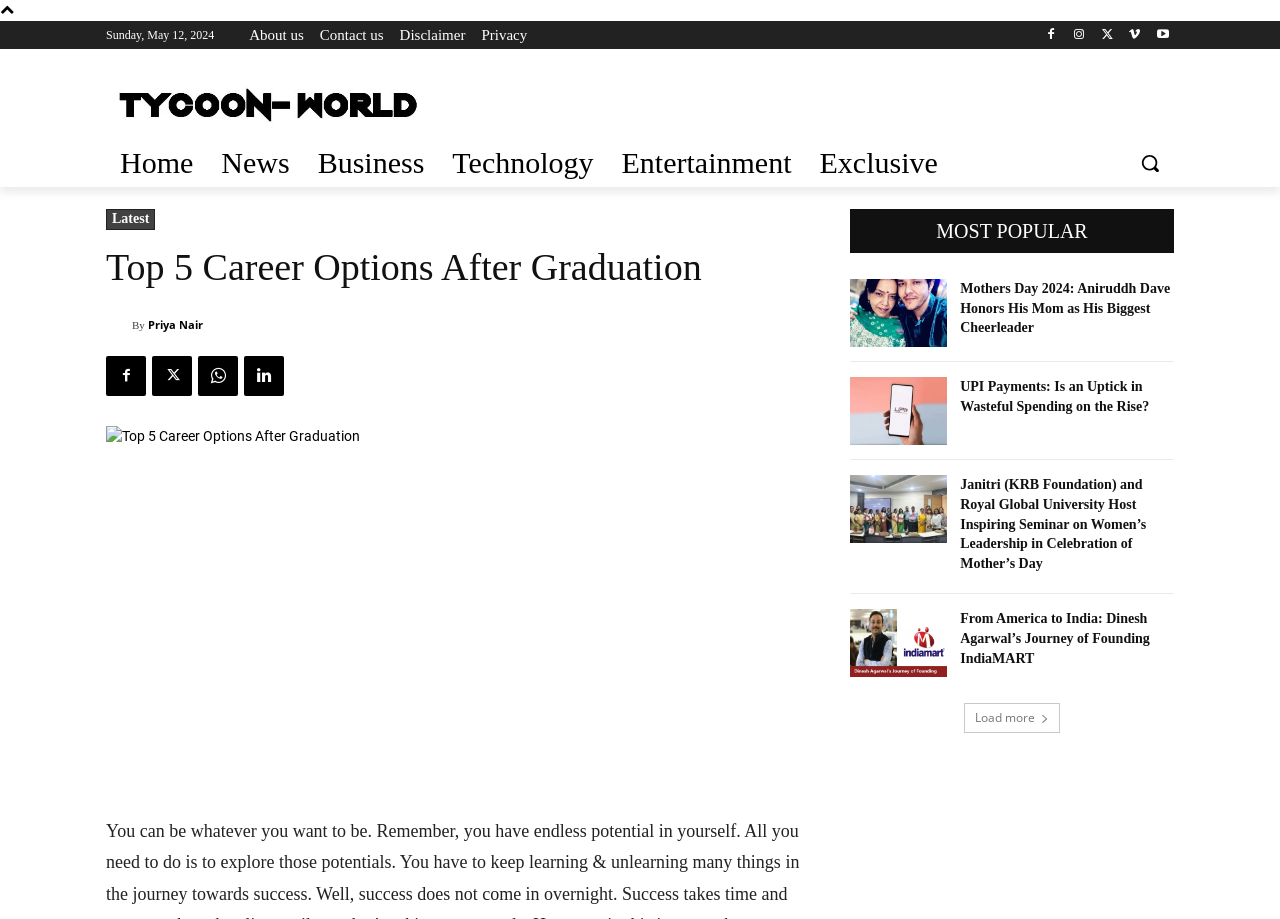Select the bounding box coordinates of the element I need to click to carry out the following instruction: "View the 'Mothers Day 2024: Aniruddh Dave Honors His Mom as His Biggest Cheerleader' news".

[0.664, 0.304, 0.74, 0.378]